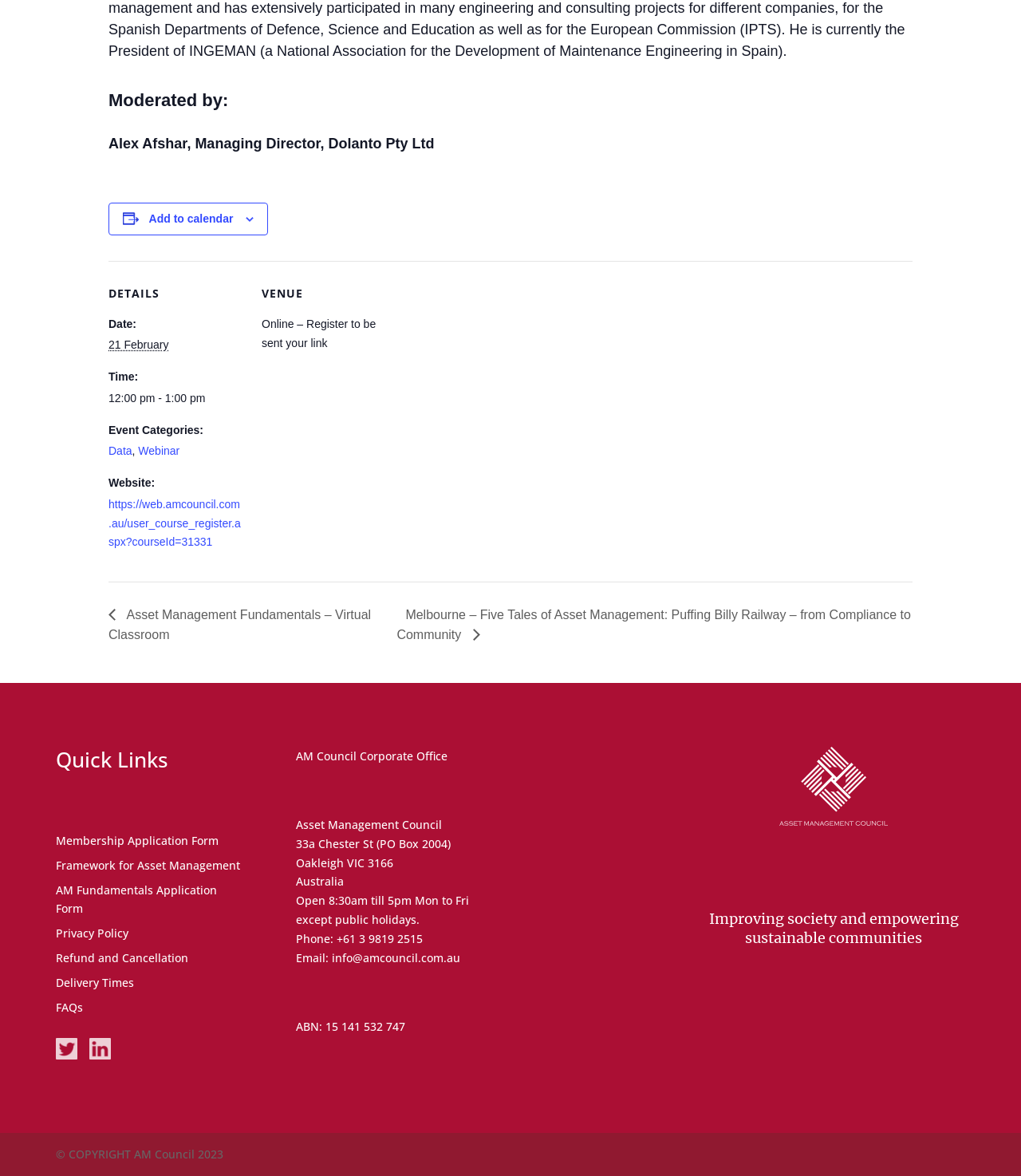Please identify the bounding box coordinates of where to click in order to follow the instruction: "Contact AM Council Corporate Office".

[0.29, 0.636, 0.438, 0.649]